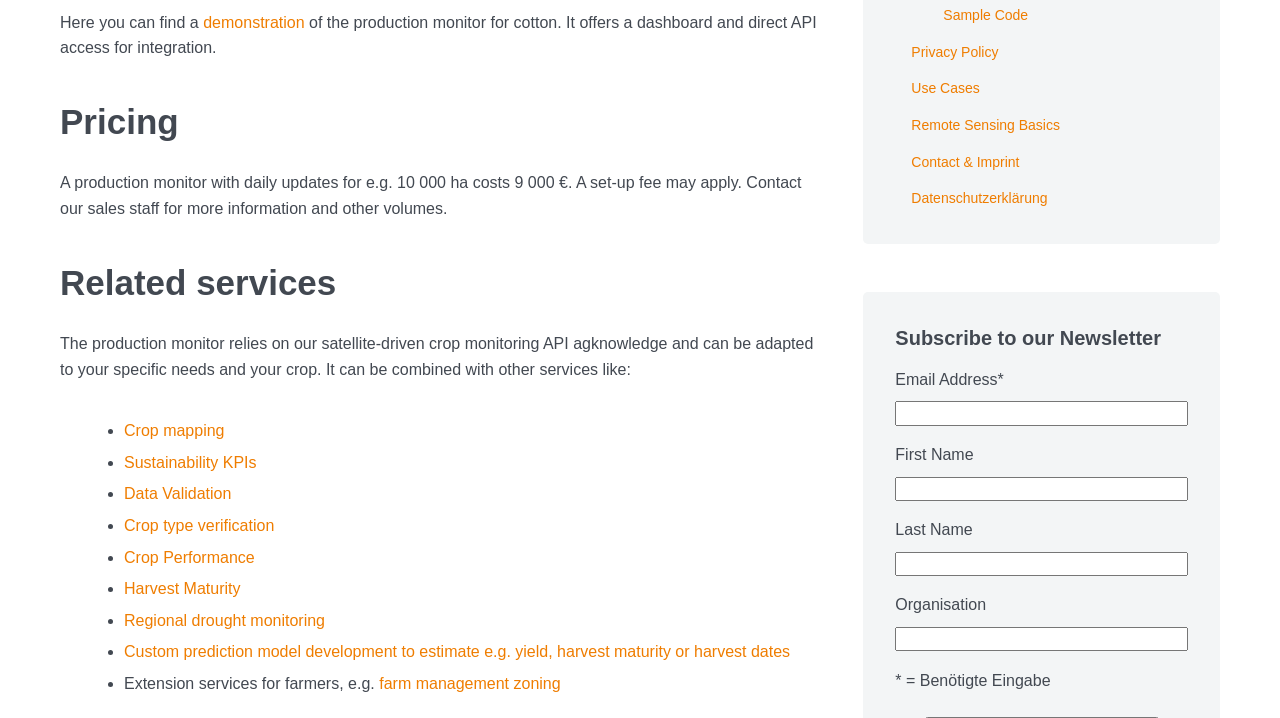Find the UI element described as: "Remote Sensing Basics" and predict its bounding box coordinates. Ensure the coordinates are four float numbers between 0 and 1, [left, top, right, bottom].

[0.712, 0.163, 0.828, 0.185]